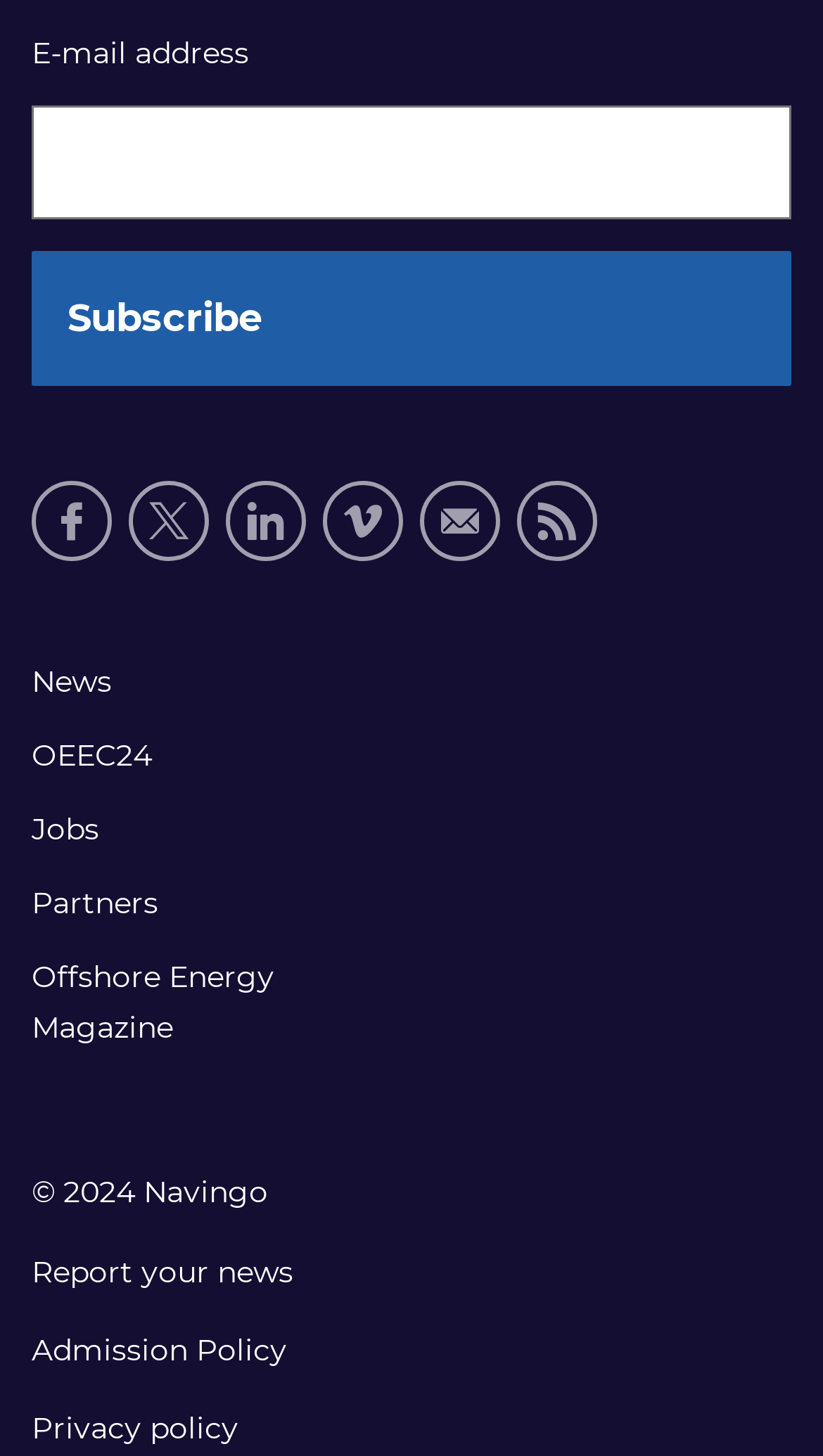Pinpoint the bounding box coordinates of the element that must be clicked to accomplish the following instruction: "Visit Facebook". The coordinates should be in the format of four float numbers between 0 and 1, i.e., [left, top, right, bottom].

[0.038, 0.33, 0.136, 0.385]